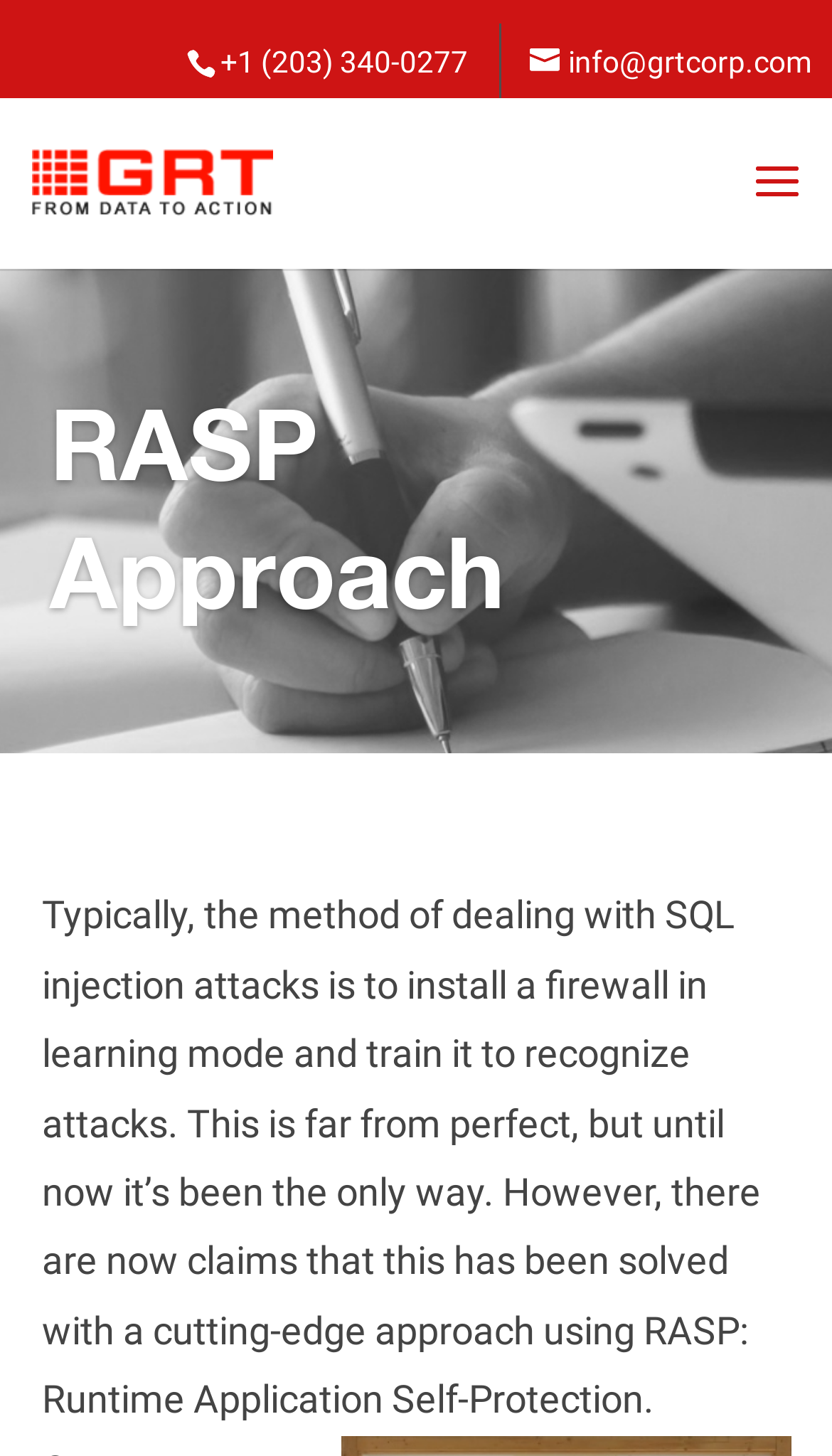What is the company name on the webpage?
Refer to the image and provide a concise answer in one word or phrase.

GRT